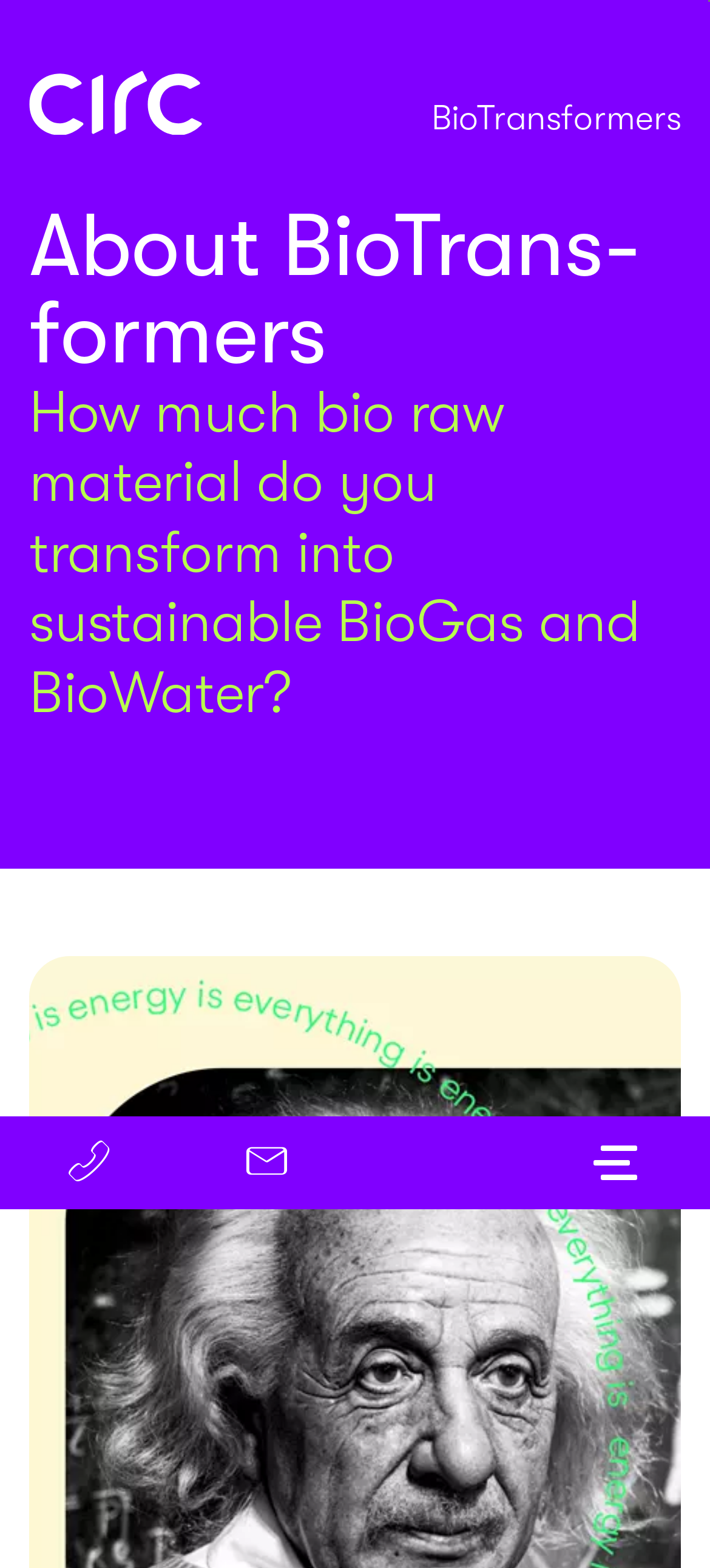Refer to the image and offer a detailed explanation in response to the question: How many social media links are there?

There are two social media links, represented by the icons '' and '', which are commonly used to represent social media platforms.